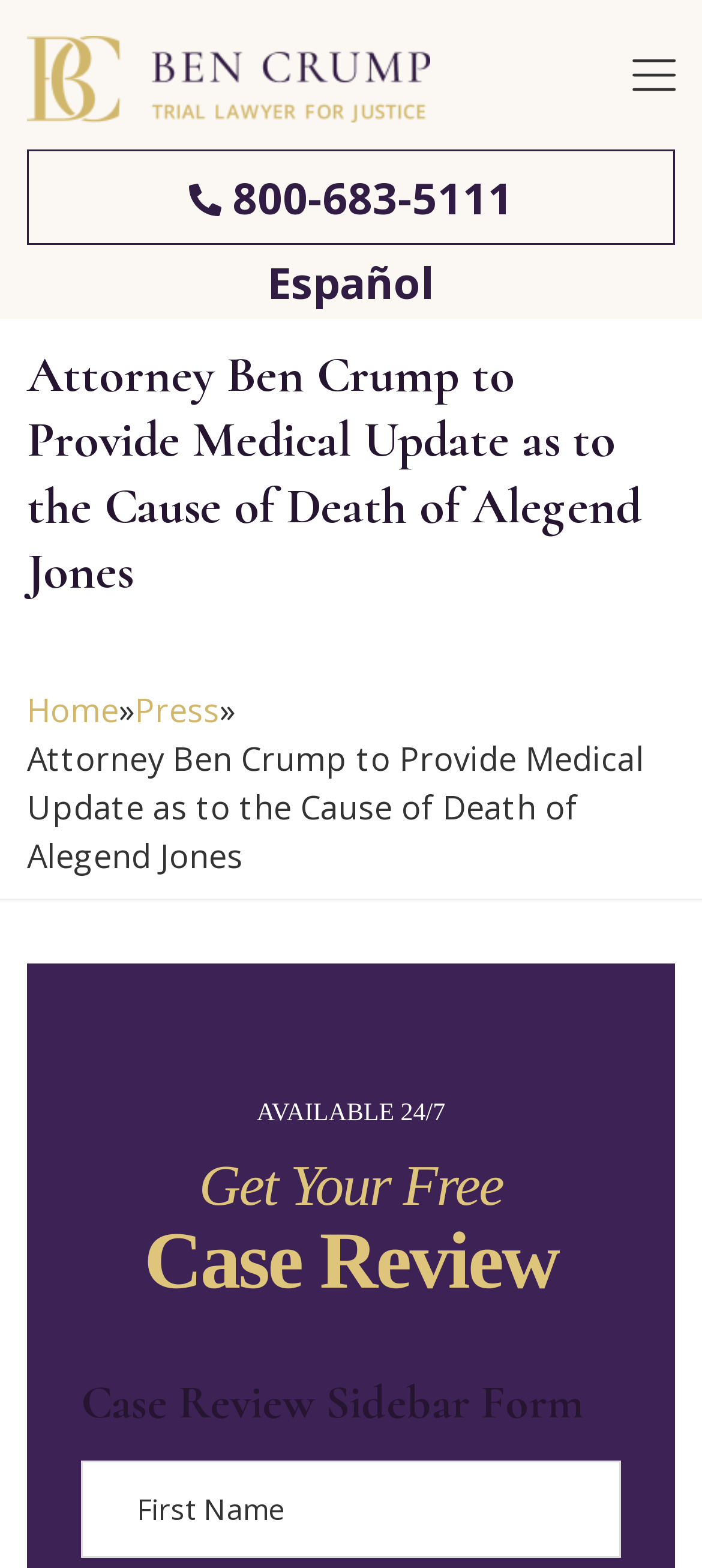Determine the bounding box coordinates for the UI element matching this description: "800-683-5111".

[0.038, 0.095, 0.962, 0.156]